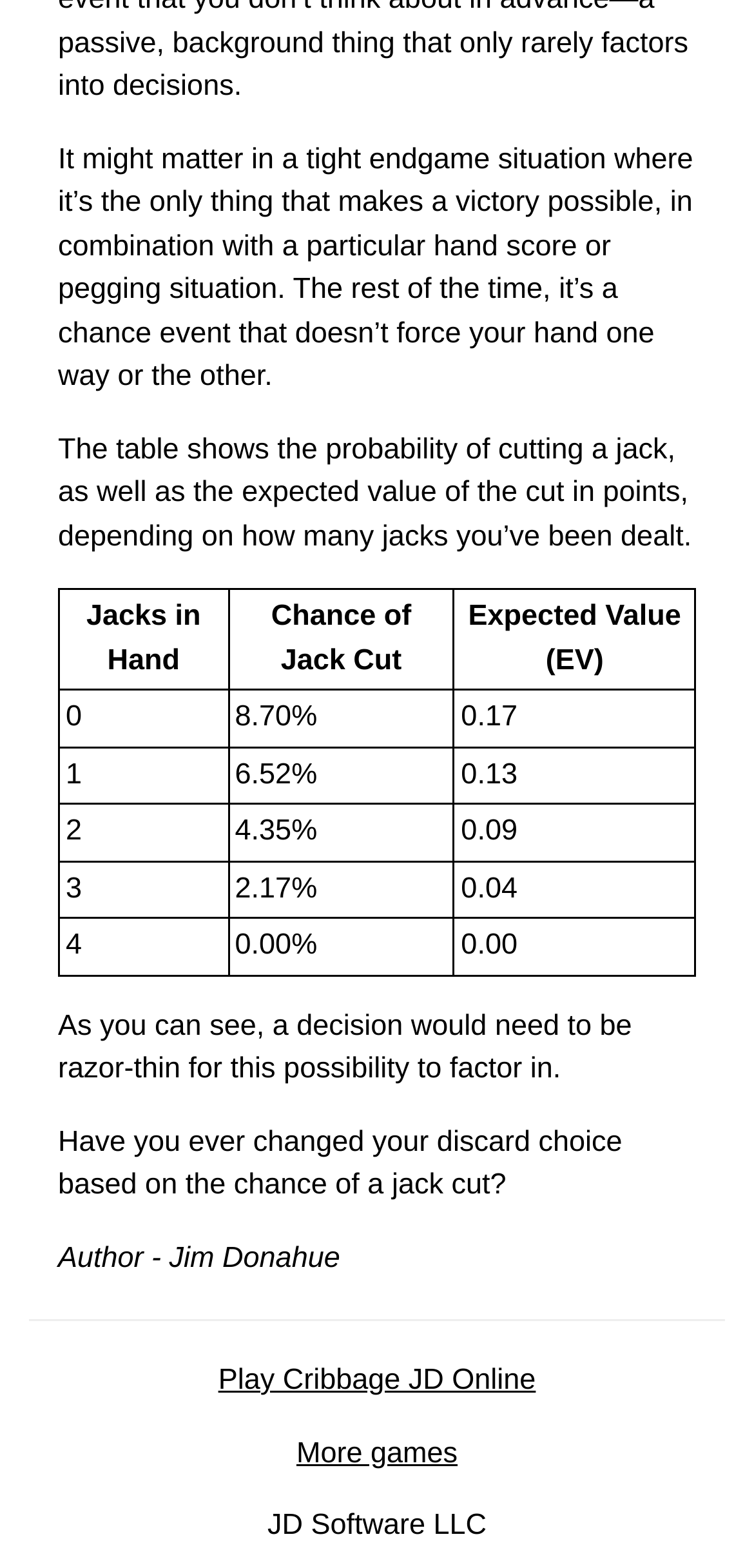What is the probability of cutting a jack with 0 jacks in hand?
Provide a fully detailed and comprehensive answer to the question.

According to the table, when there are 0 jacks in hand, the chance of cutting a jack is 8.70%. This information can be found in the second row of the table, where the 'Jacks in Hand' column is 0 and the 'Chance of Jack Cut' column is 8.70%.